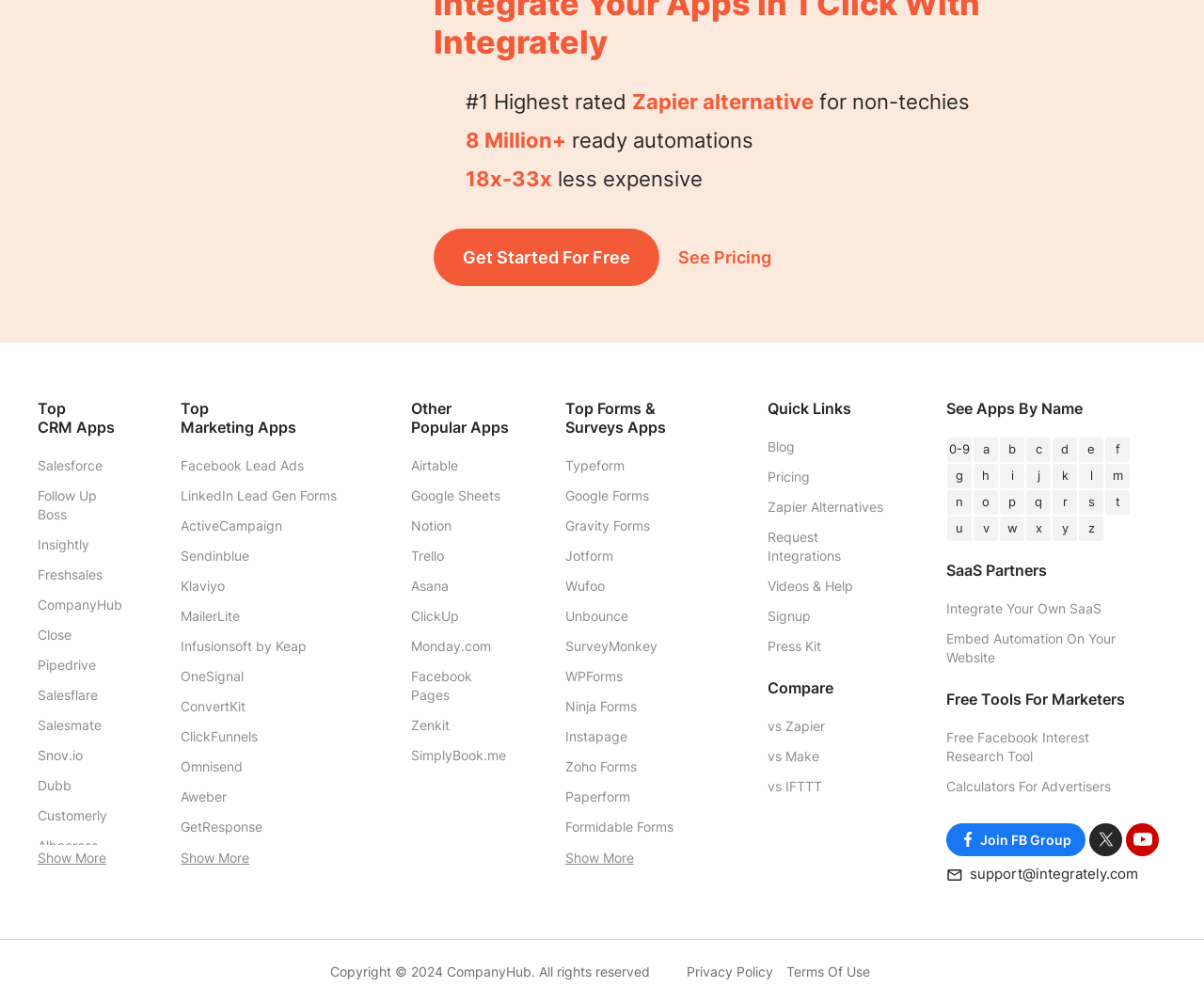What is the purpose of the 'Get Started For Free' button?
Identify the answer in the screenshot and reply with a single word or phrase.

To start using the service for free